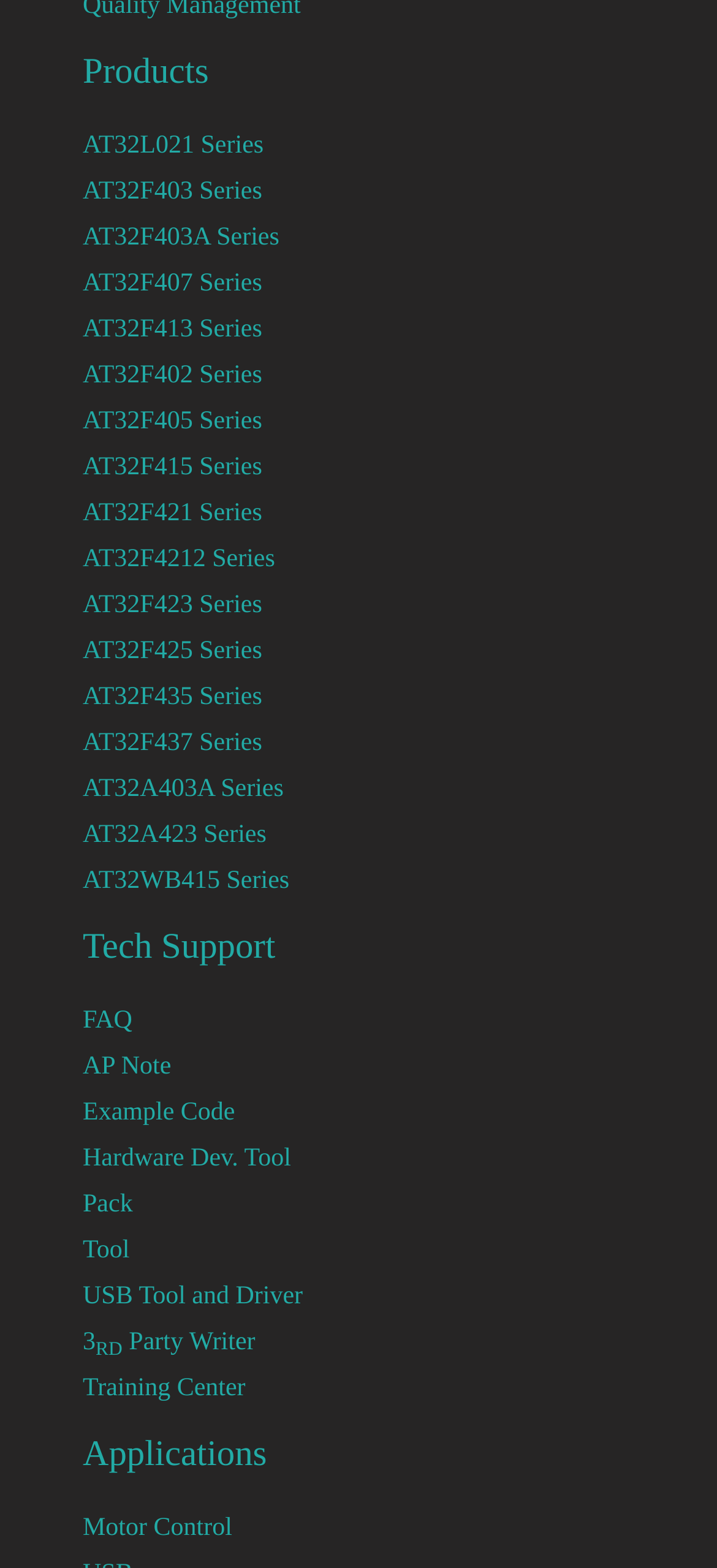Please find the bounding box for the following UI element description. Provide the coordinates in (top-left x, top-left y, bottom-right x, bottom-right y) format, with values between 0 and 1: USB Tool and Driver

[0.115, 0.819, 0.422, 0.836]